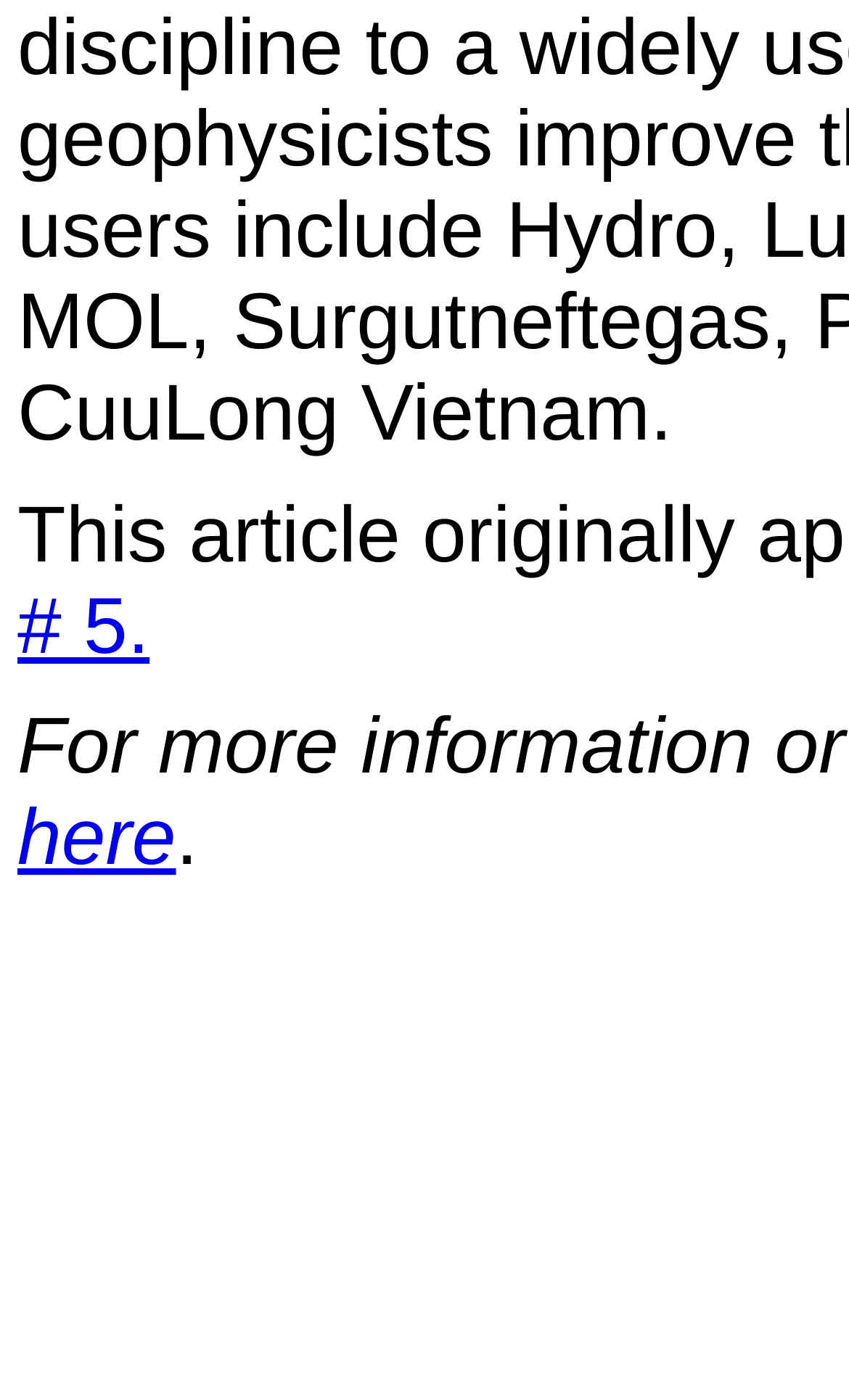Based on the description "here", find the bounding box of the specified UI element.

[0.021, 0.511, 0.207, 0.575]